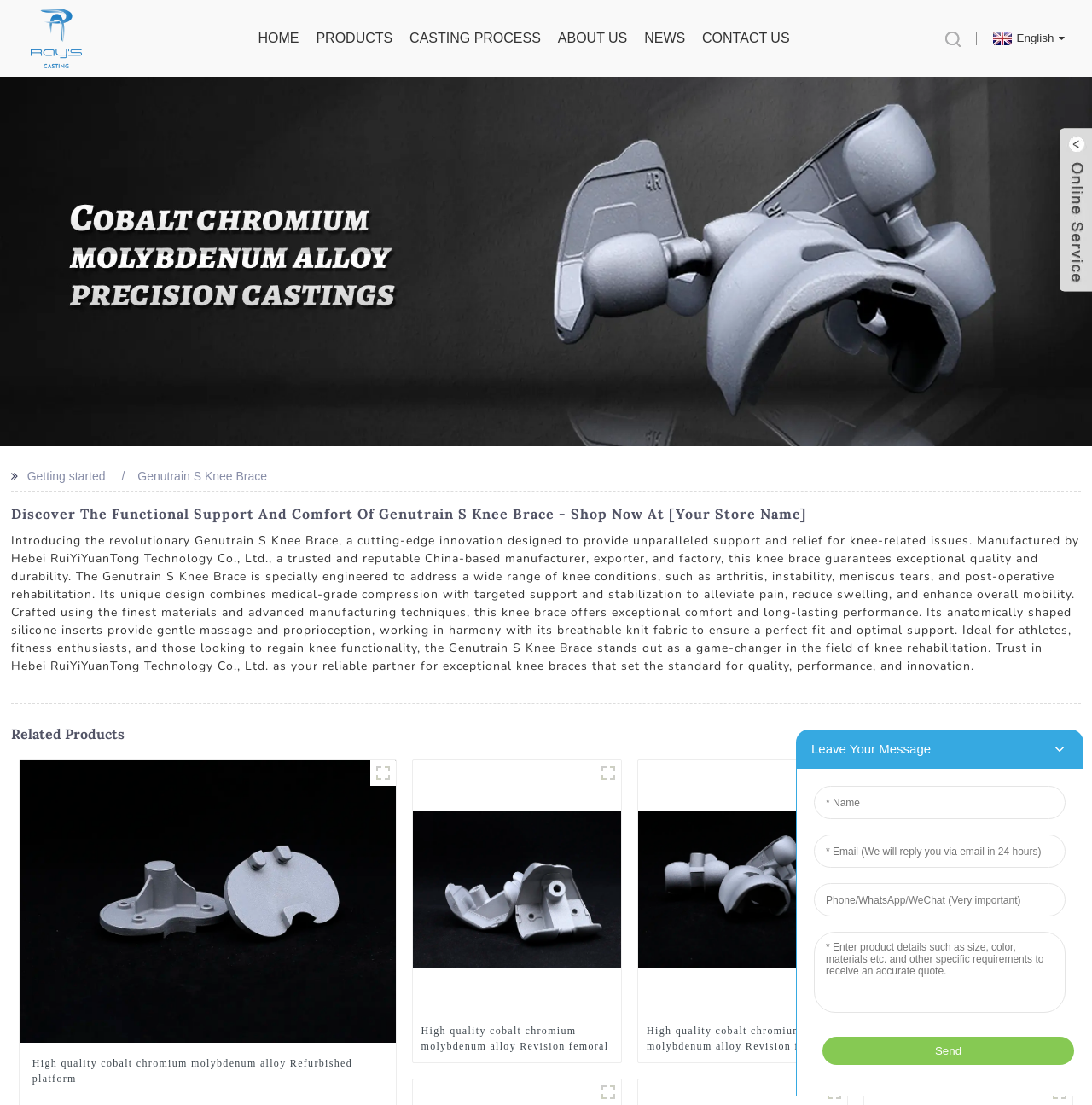Locate the bounding box coordinates of the clickable region necessary to complete the following instruction: "Learn more about the CASTING PROCESS". Provide the coordinates in the format of four float numbers between 0 and 1, i.e., [left, top, right, bottom].

[0.375, 0.023, 0.495, 0.046]